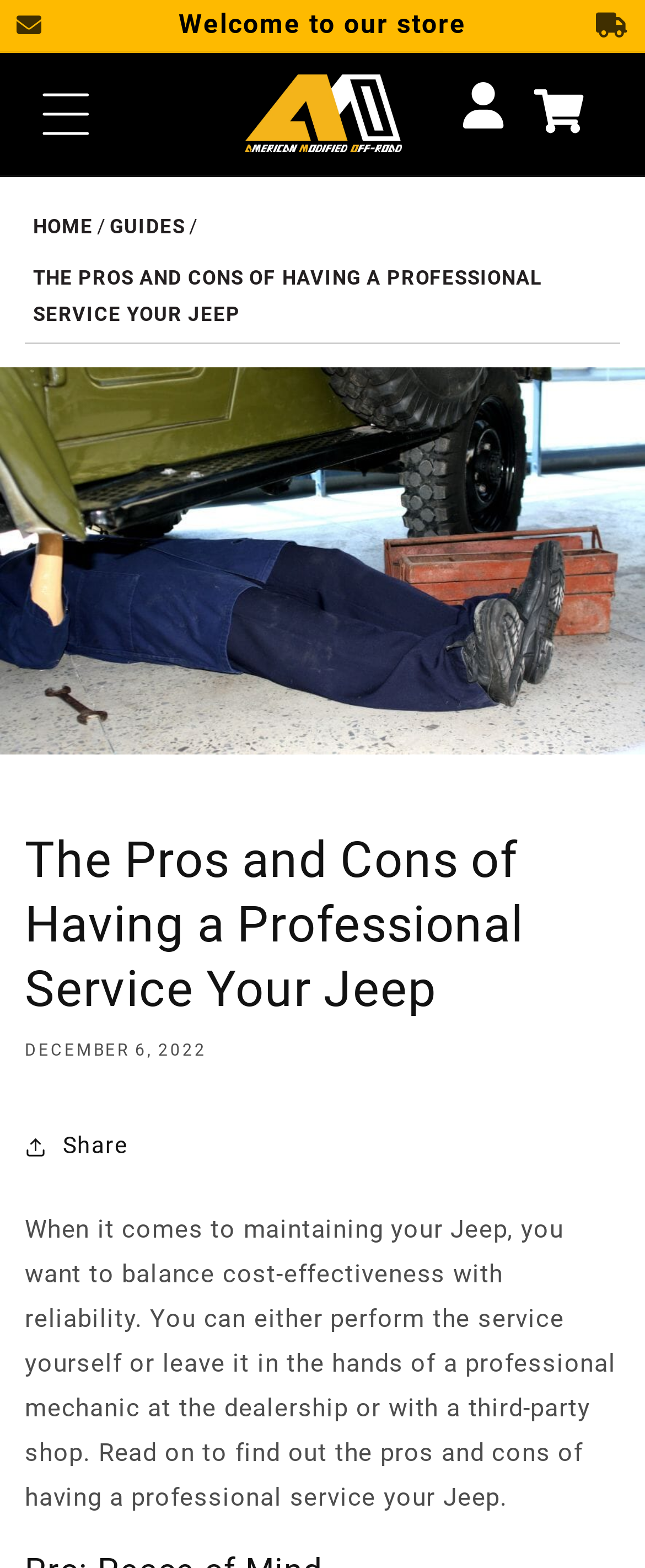Give a short answer to this question using one word or a phrase:
What is the date of the article?

December 6, 2022